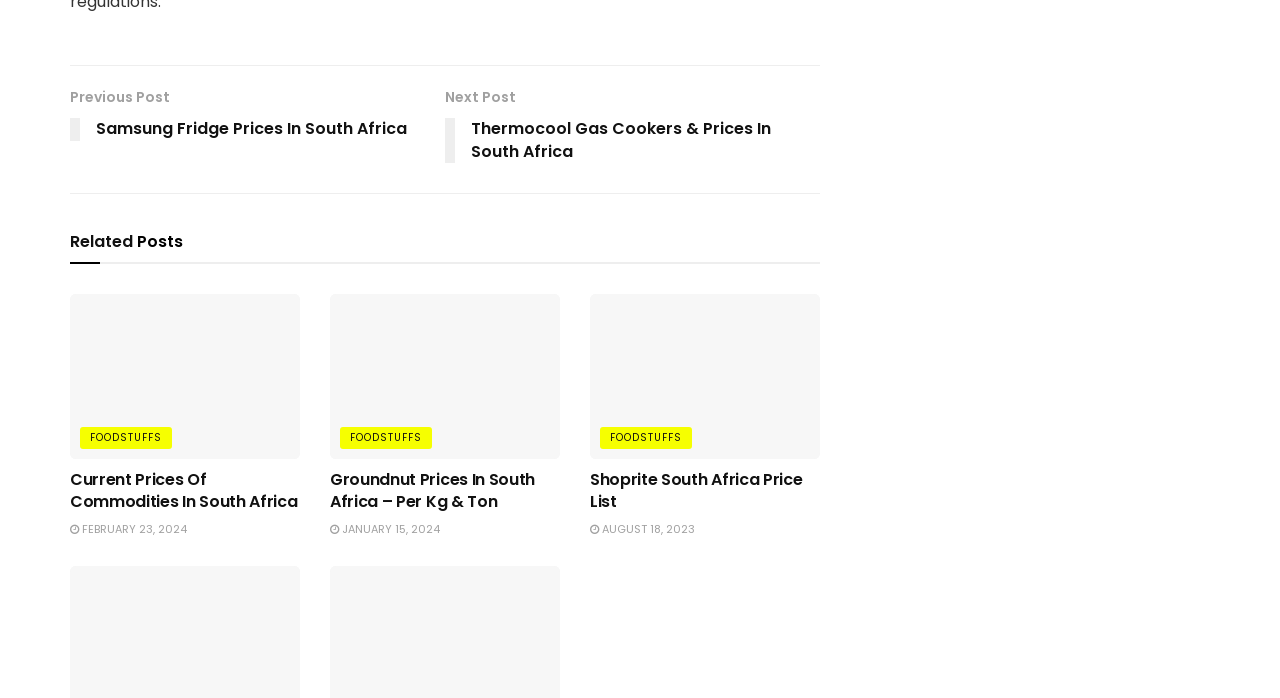Can you find the bounding box coordinates for the element to click on to achieve the instruction: "View previous post"?

[0.055, 0.123, 0.348, 0.216]